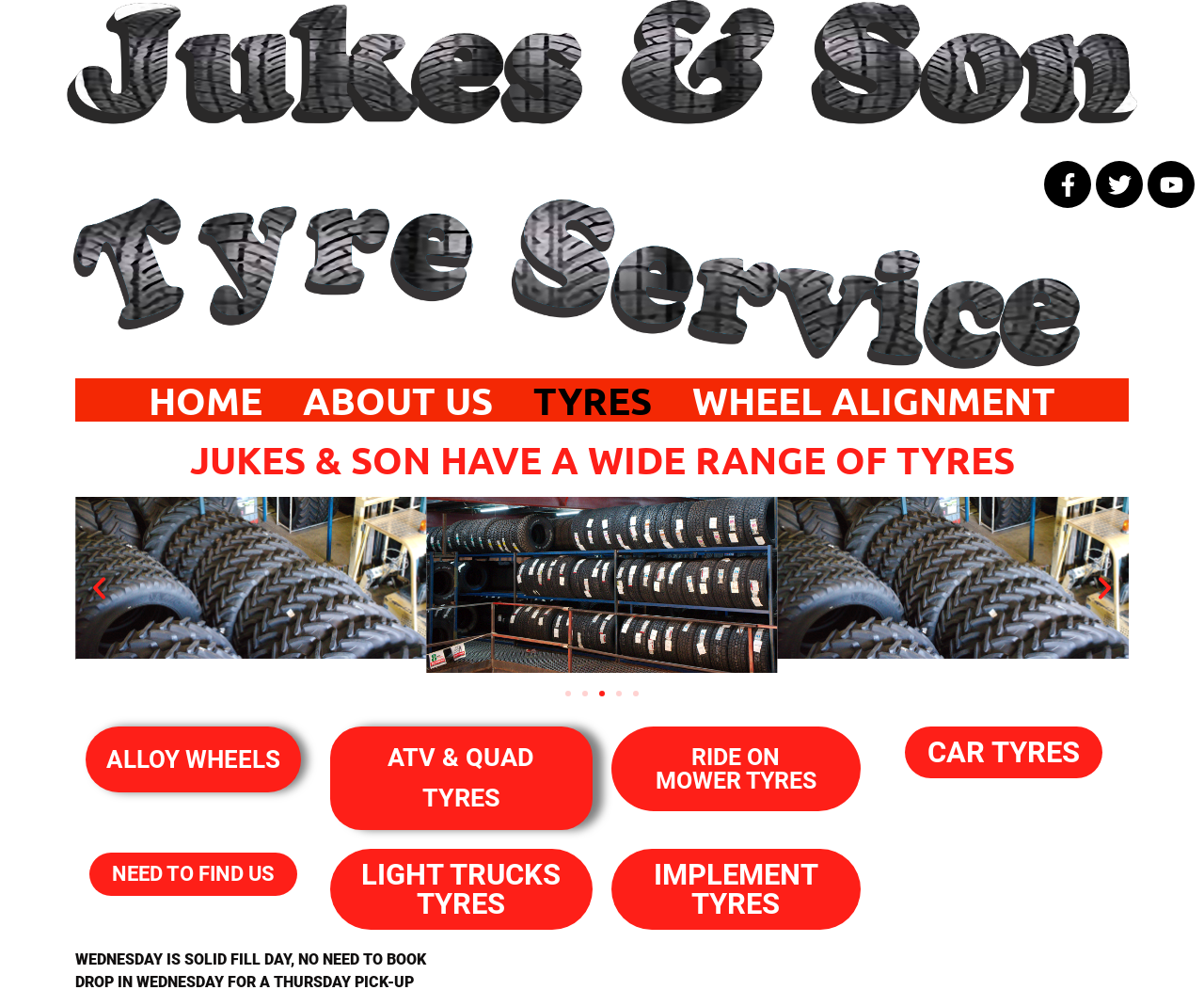Review the image closely and give a comprehensive answer to the question: What social media platforms are linked on this webpage?

I found the links to Facebook, Twitter, and Youtube on the top right corner of the webpage, each with its respective icon.